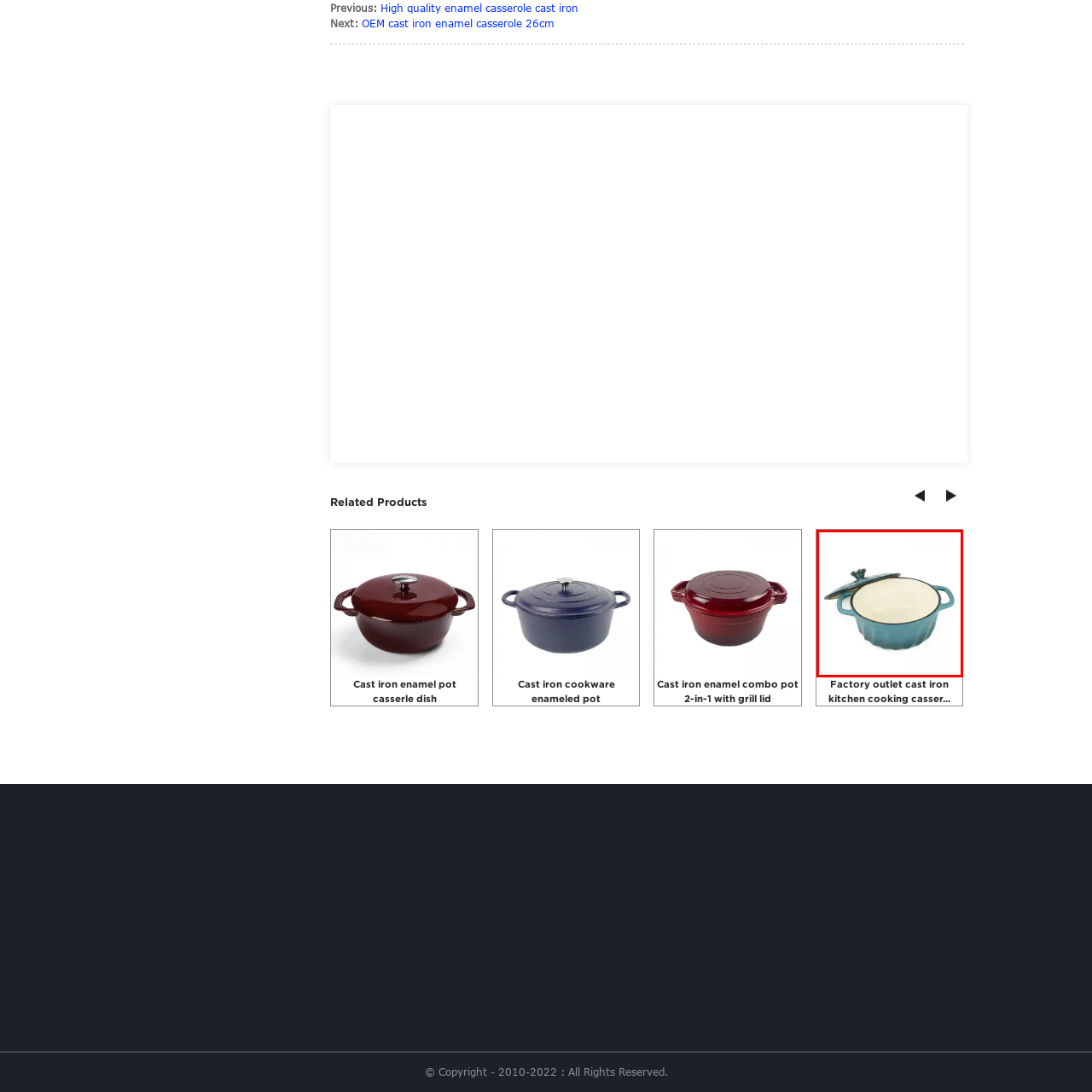What is the purpose of the handles on the casserole dish?
Focus on the image bounded by the red box and reply with a one-word or phrase answer.

Convenient handling